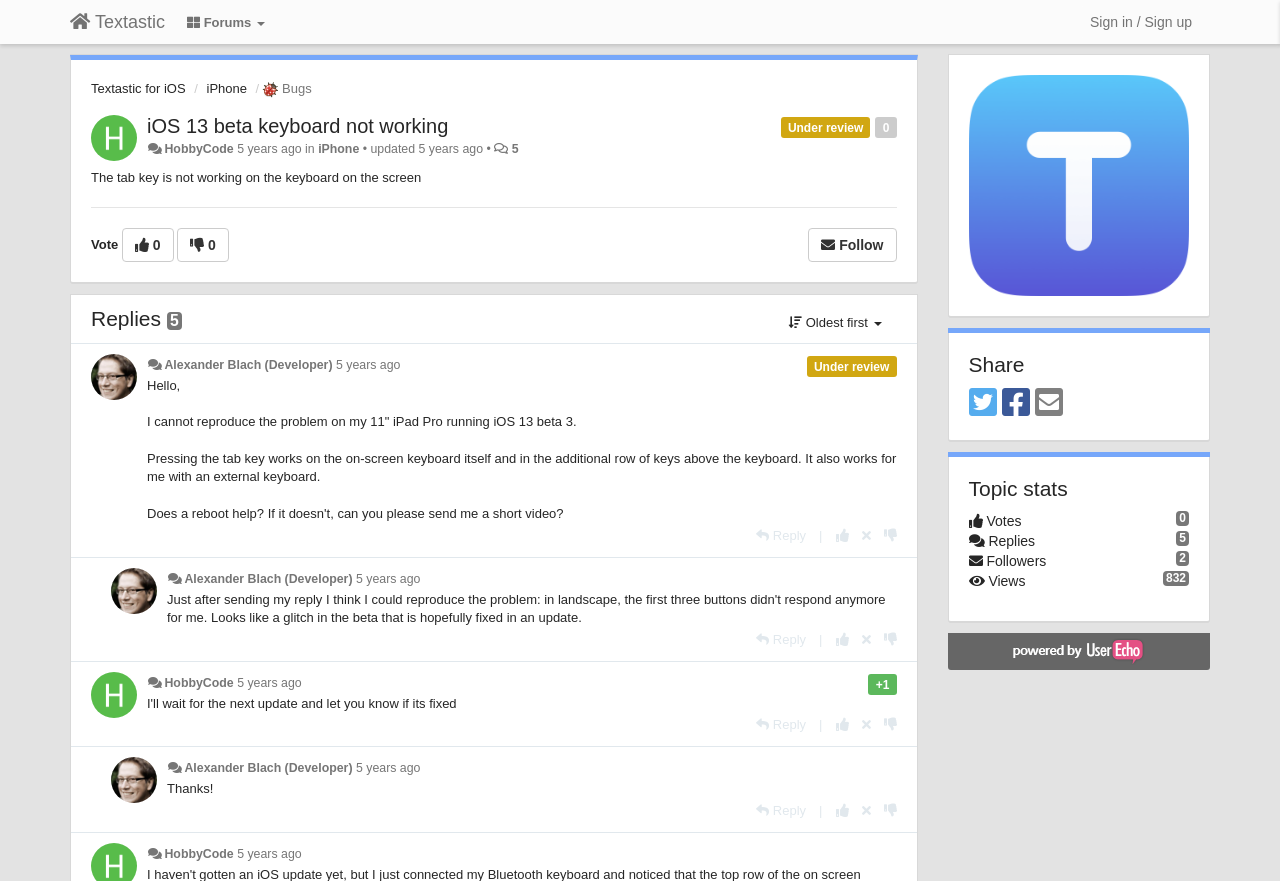Determine the bounding box coordinates of the region to click in order to accomplish the following instruction: "Click on the 'Sign in / Sign up' link". Provide the coordinates as four float numbers between 0 and 1, specifically [left, top, right, bottom].

[0.845, 0.006, 0.938, 0.044]